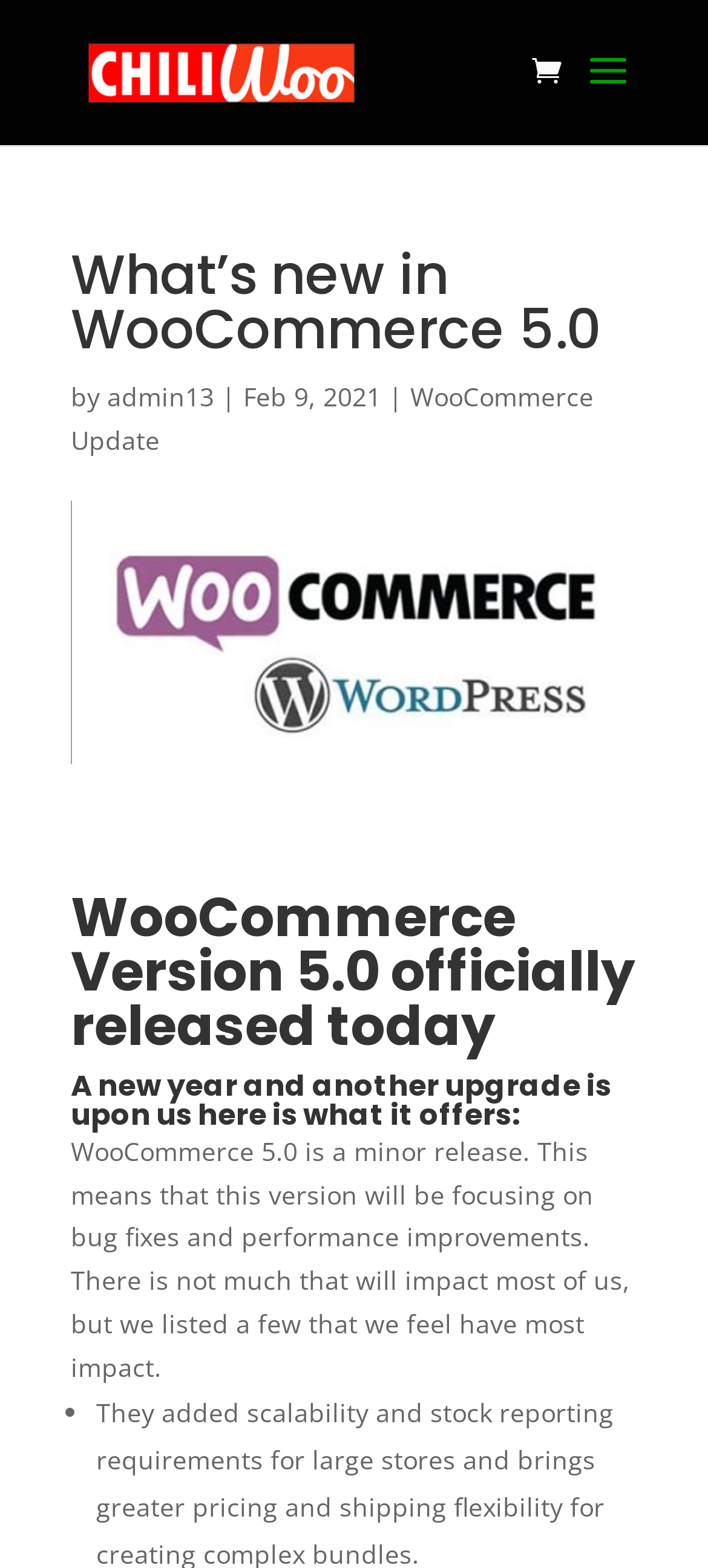What is the focus of WooCommerce 5.0?
Analyze the image and provide a thorough answer to the question.

I found this information by reading the text 'WooCommerce 5.0 is a minor release. This means that this version will be focusing on bug fixes and performance improvements.' which is located in the main content of the webpage.